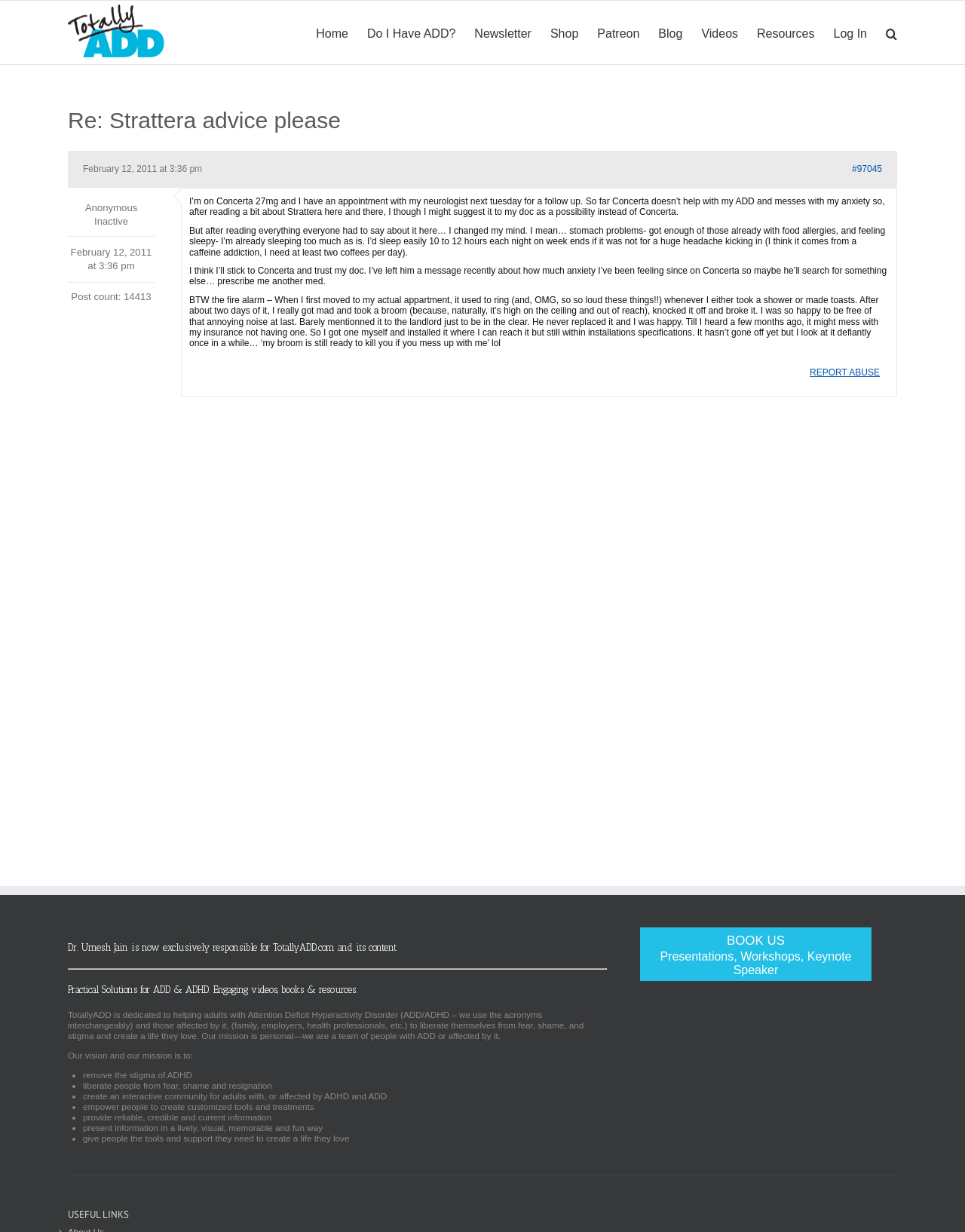Please examine the image and provide a detailed answer to the question: What is the topic of the post?

The post is about the author's experience with Concerta and their consideration of switching to Strattera, and it is located in the main content area of the webpage.